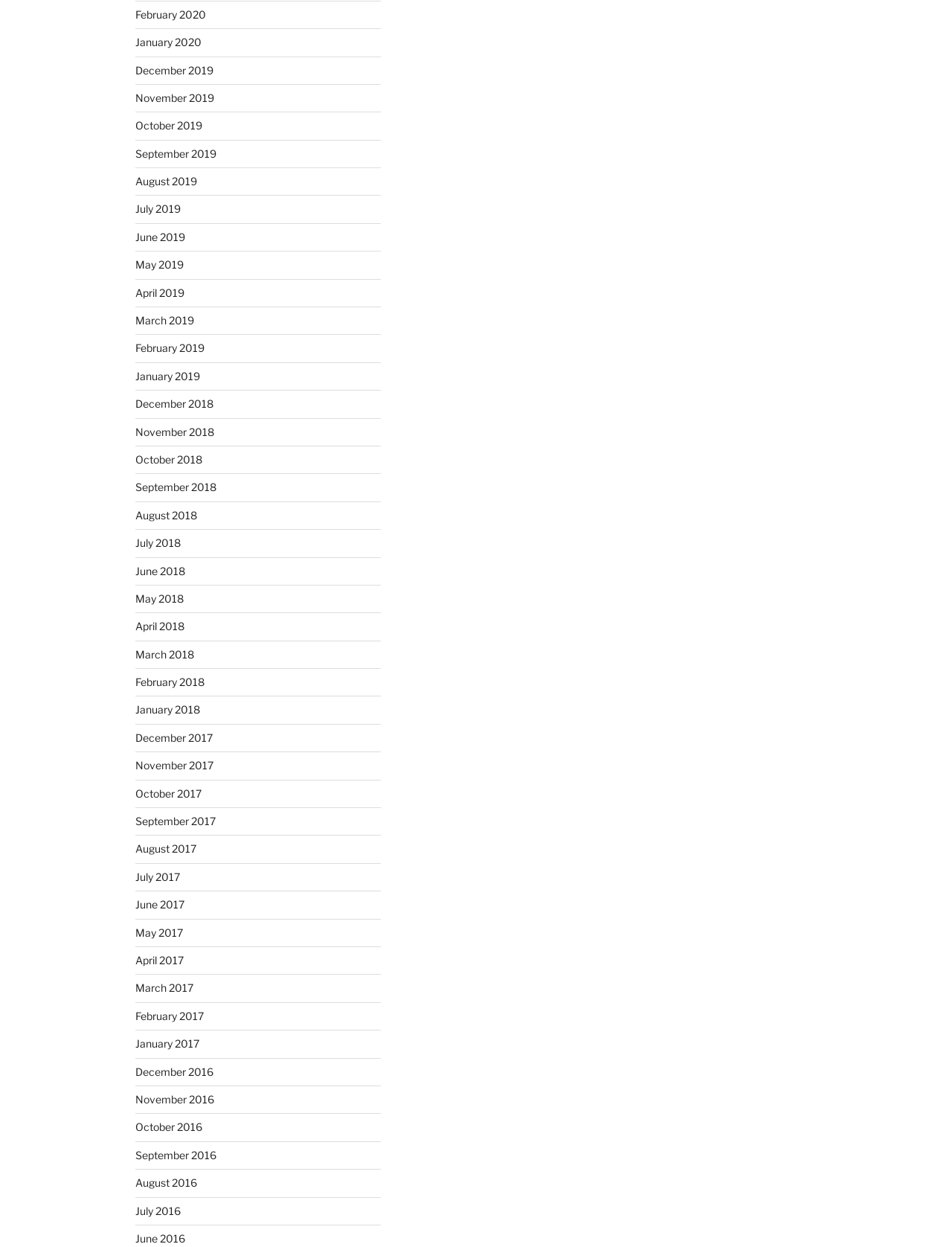Can you find the bounding box coordinates for the UI element given this description: "April 2018"? Provide the coordinates as four float numbers between 0 and 1: [left, top, right, bottom].

[0.142, 0.497, 0.194, 0.507]